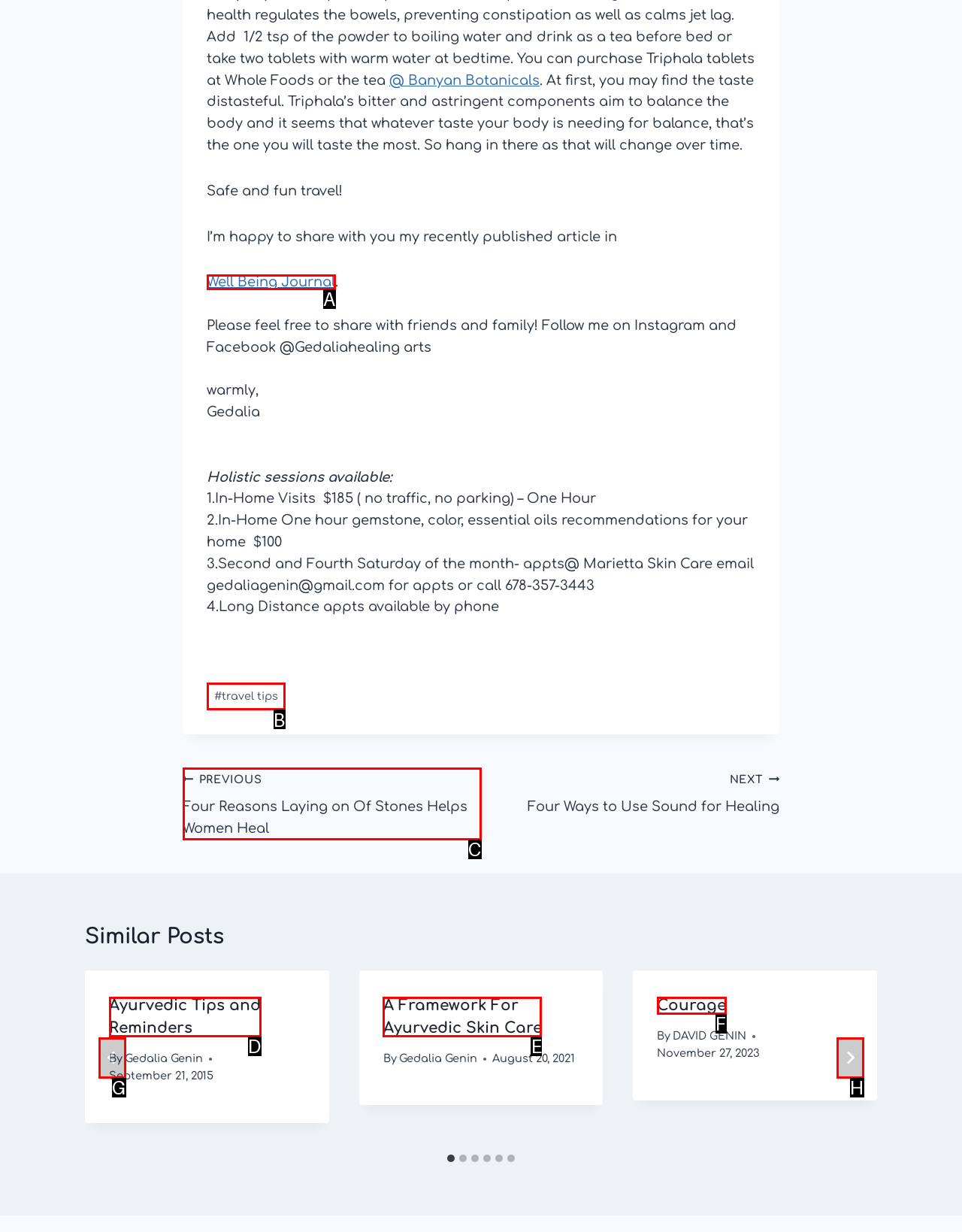Which lettered UI element aligns with this description: aria-label="Go to last slide"
Provide your answer using the letter from the available choices.

G